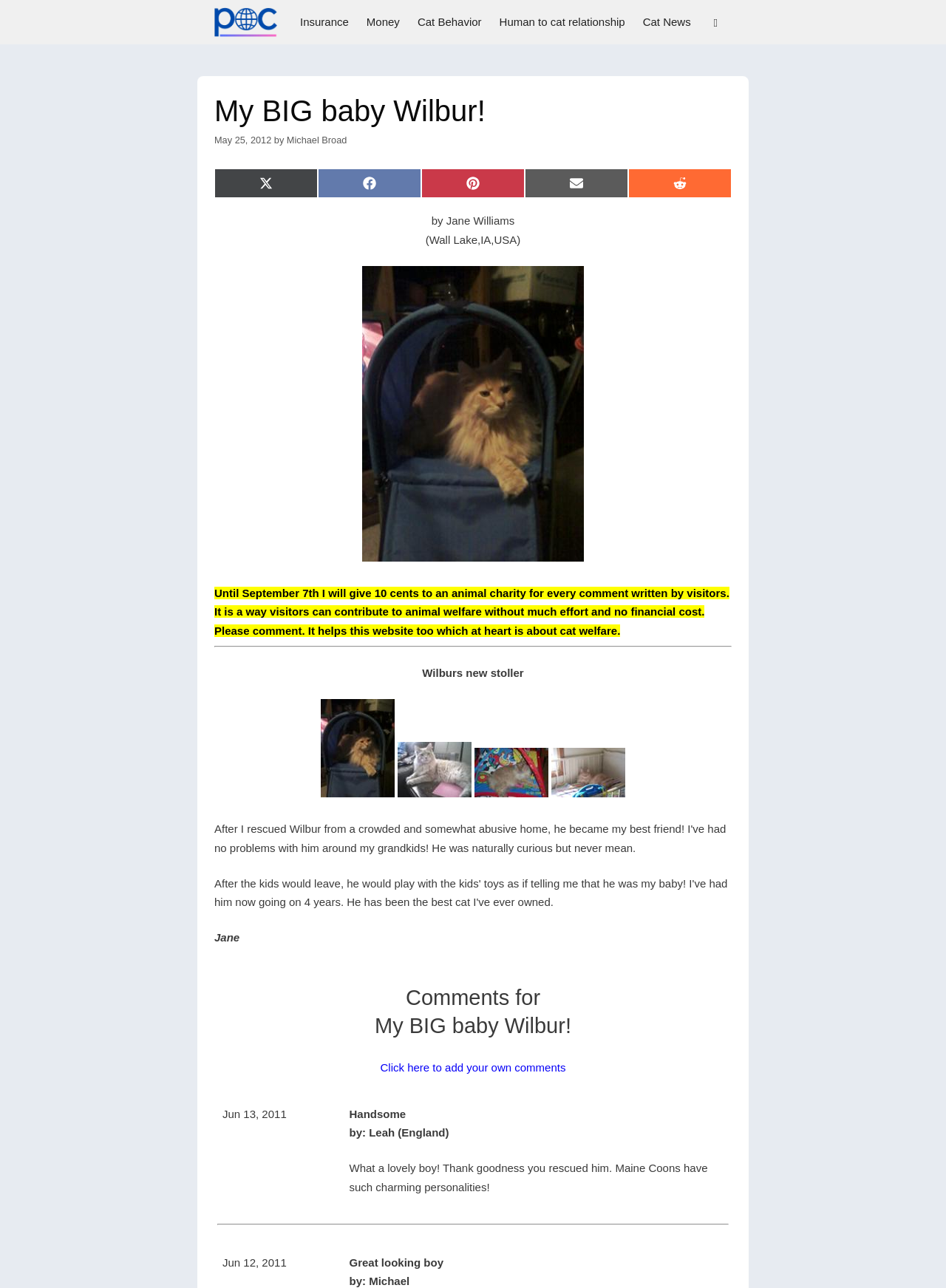Provide the bounding box coordinates for the UI element that is described by this text: "title="Michael Broad"". The coordinates should be in the form of four float numbers between 0 and 1: [left, top, right, bottom].

[0.227, 0.0, 0.301, 0.034]